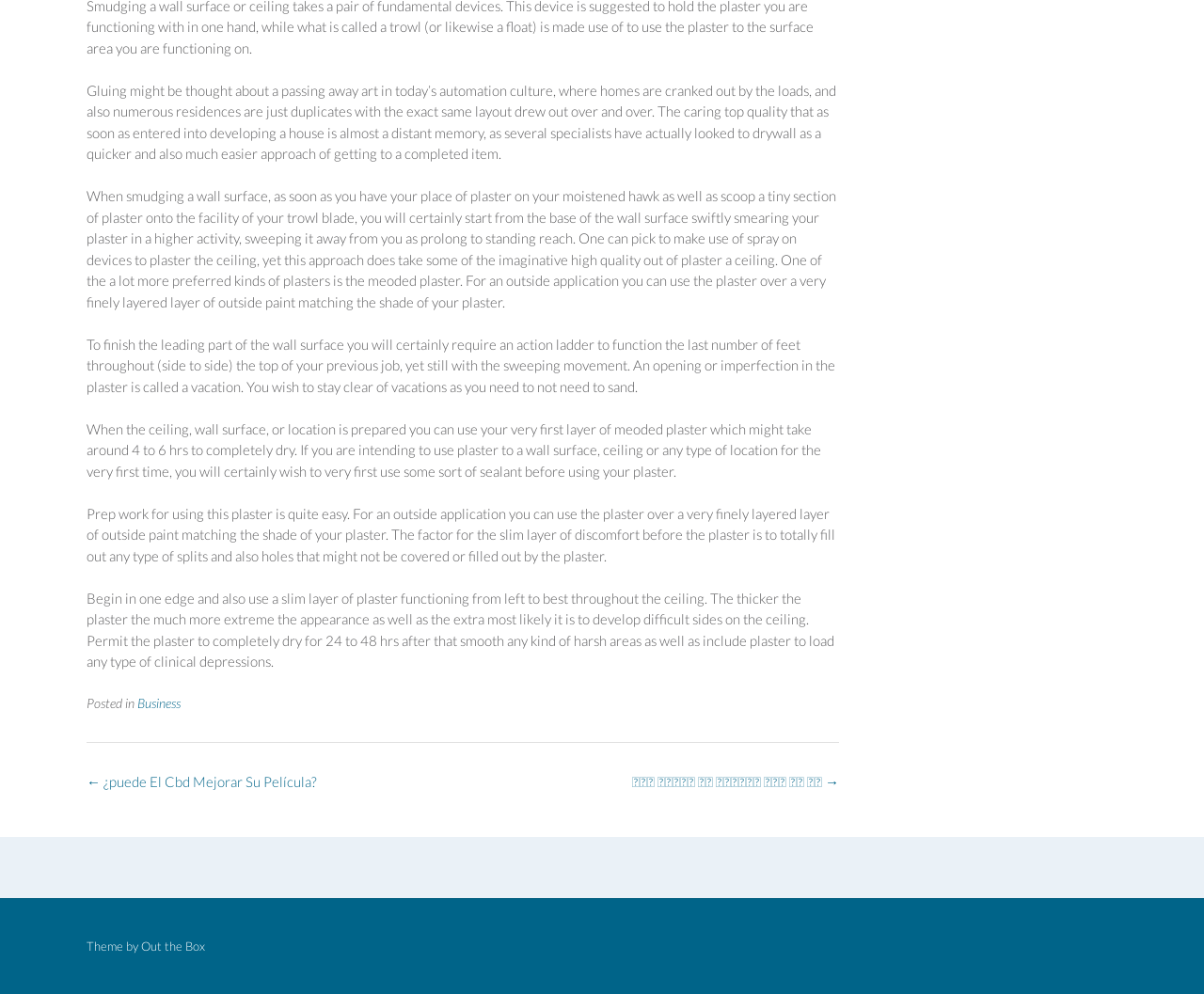What is the recommended direction of applying plaster to a ceiling?
Provide a detailed and extensive answer to the question.

The webpage instructs to begin in one edge and apply a thin layer of plaster, working from left to right across the ceiling, to achieve a smooth and even finish.